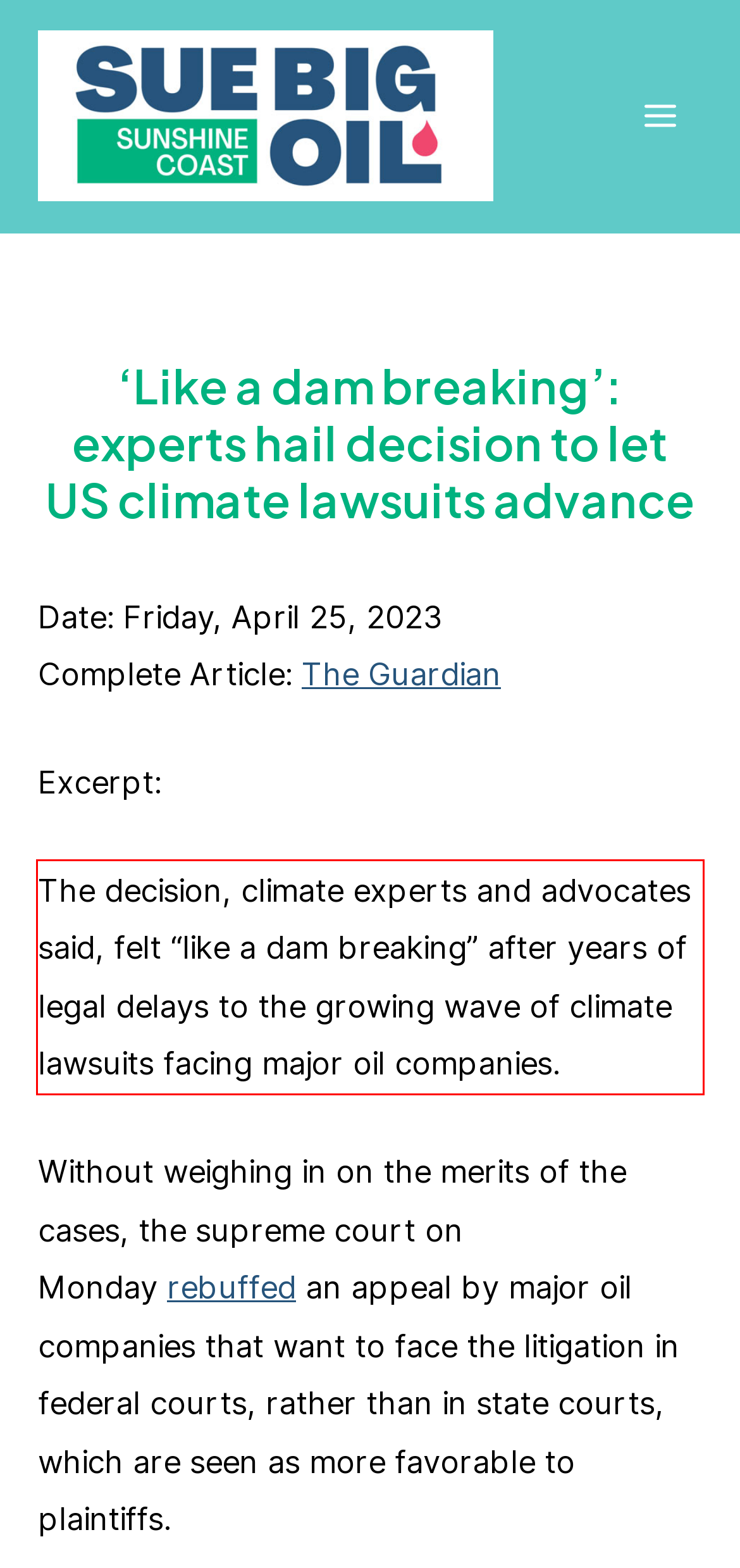Inspect the webpage screenshot that has a red bounding box and use OCR technology to read and display the text inside the red bounding box.

The decision, climate experts and advocates said, felt “like a dam breaking” after years of legal delays to the growing wave of climate lawsuits facing major oil companies.